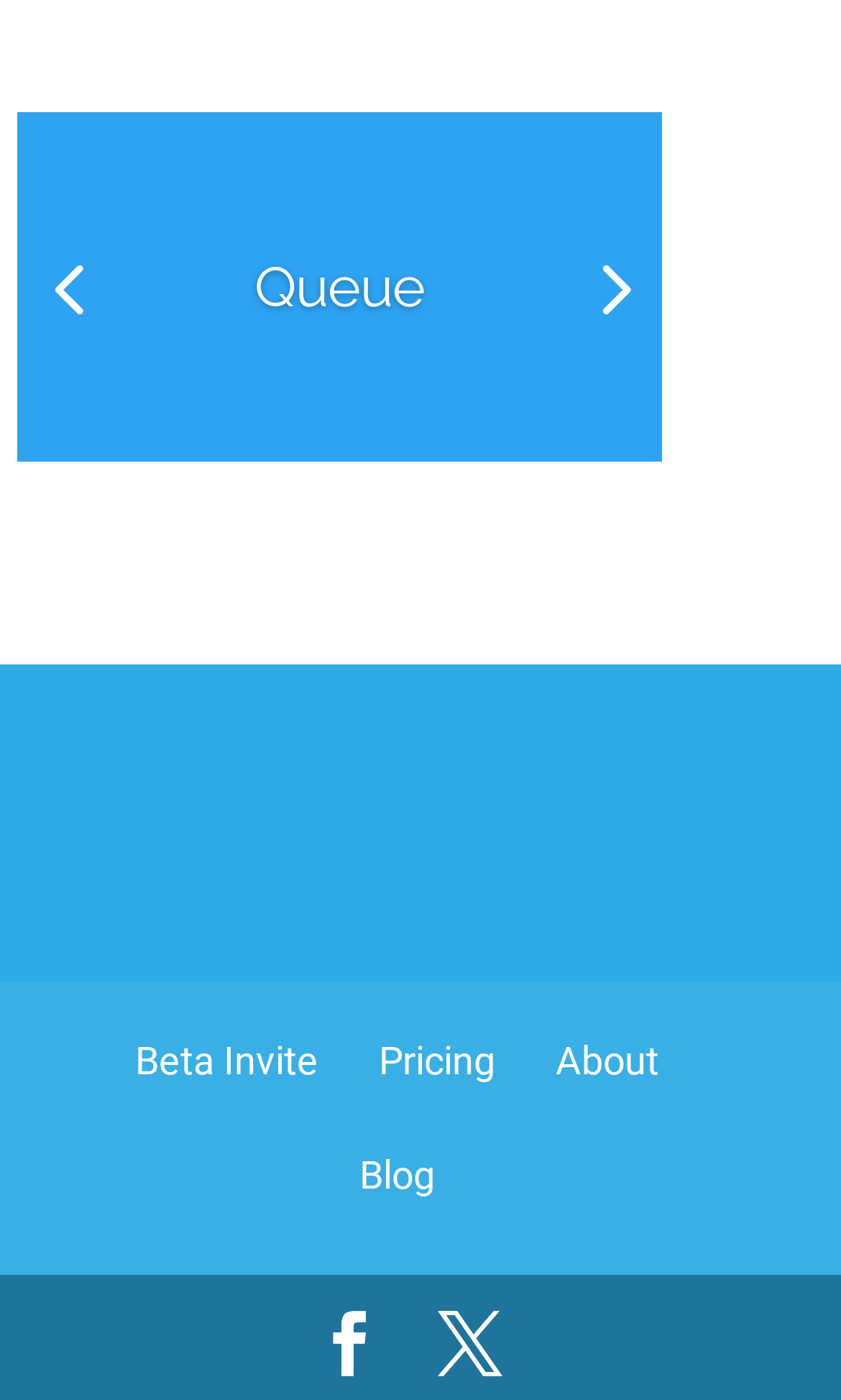Locate the bounding box coordinates of the UI element described by: "Beta Invite". Provide the coordinates as four float numbers between 0 and 1, formatted as [left, top, right, bottom].

[0.16, 0.741, 0.378, 0.773]